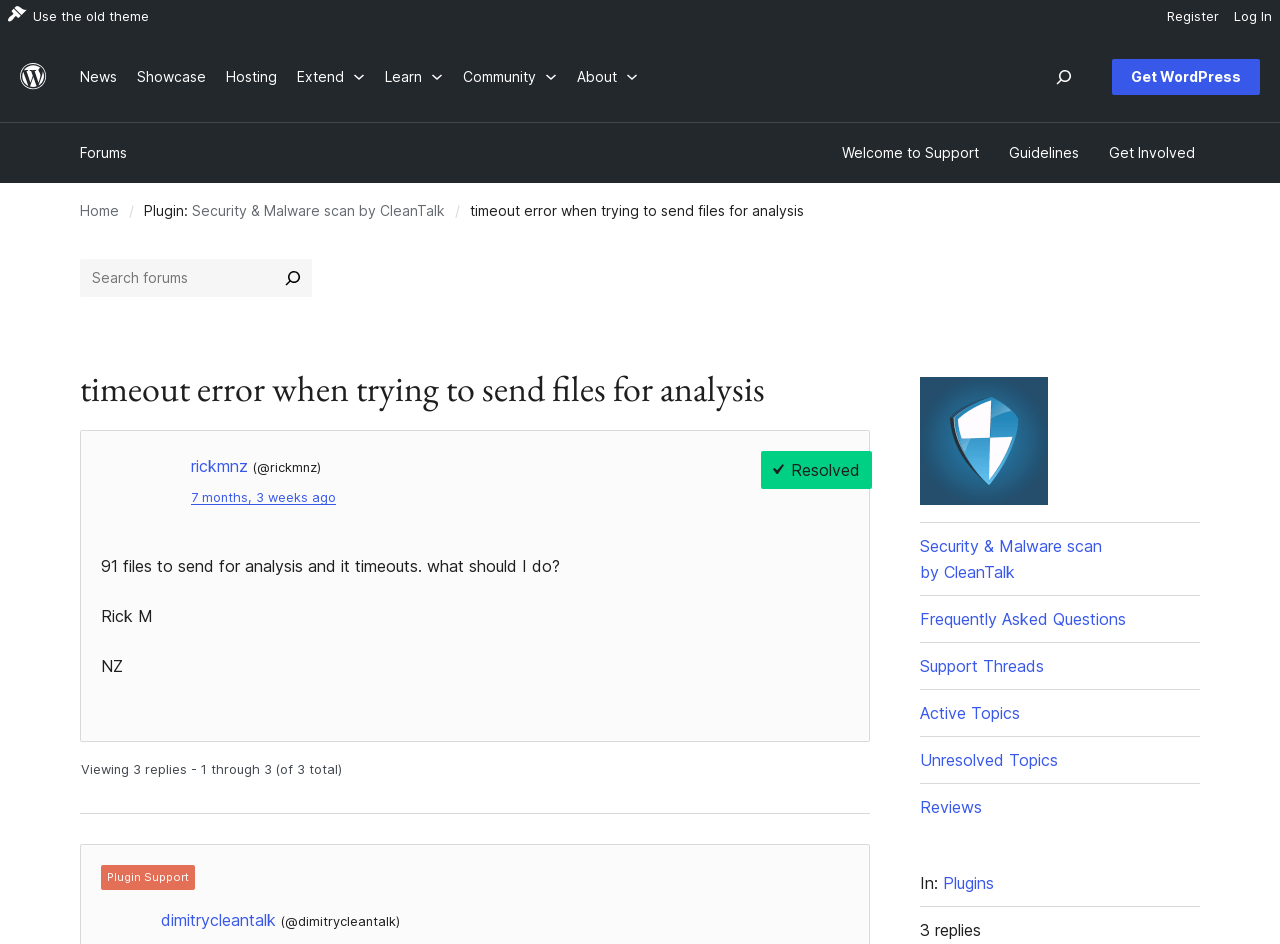Please give a succinct answer to the question in one word or phrase:
What is the status of this topic?

Resolved